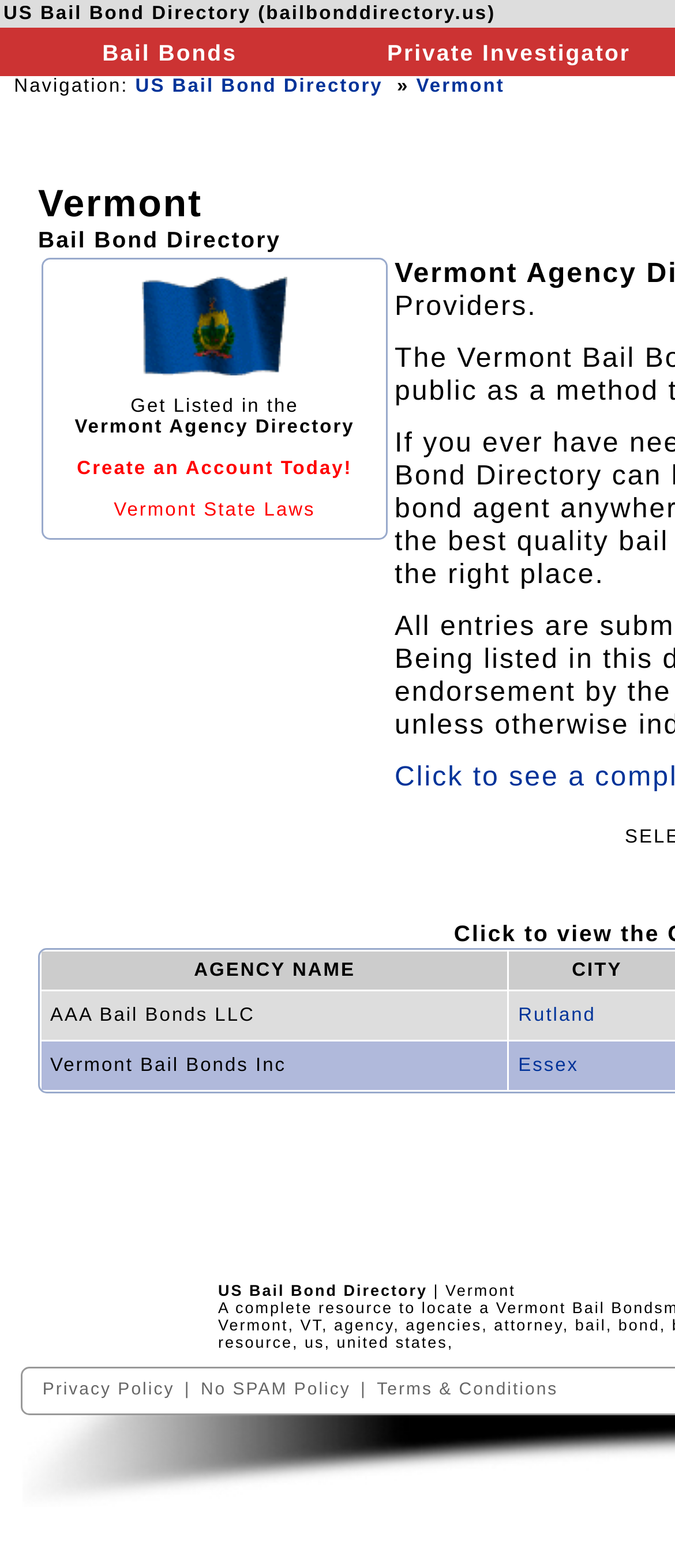Locate the bounding box coordinates of the clickable region to complete the following instruction: "Check AAA Bail Bonds LLC."

[0.074, 0.641, 0.378, 0.654]